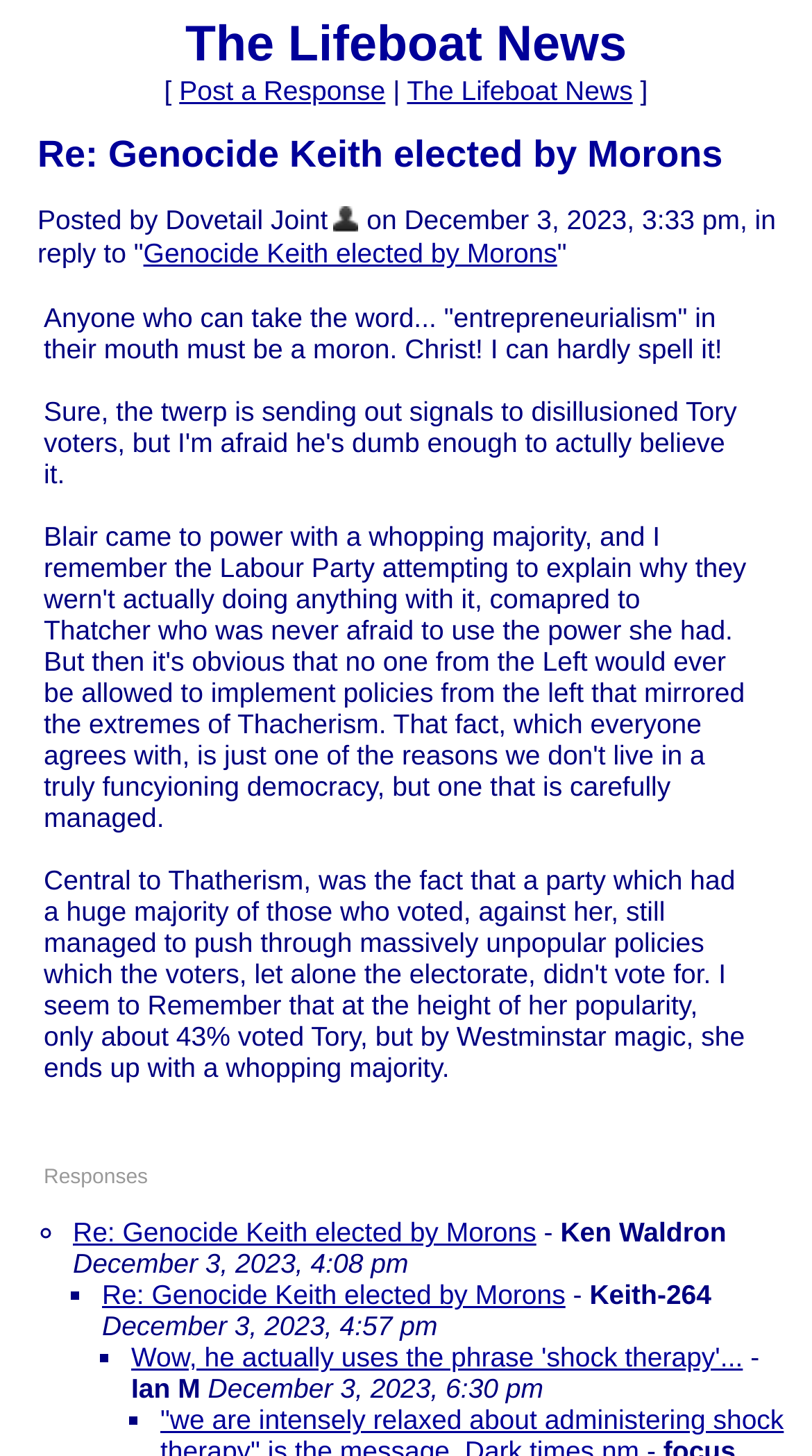What is the purpose of the button 'Post a Response'?
Look at the screenshot and give a one-word or phrase answer.

To post a response